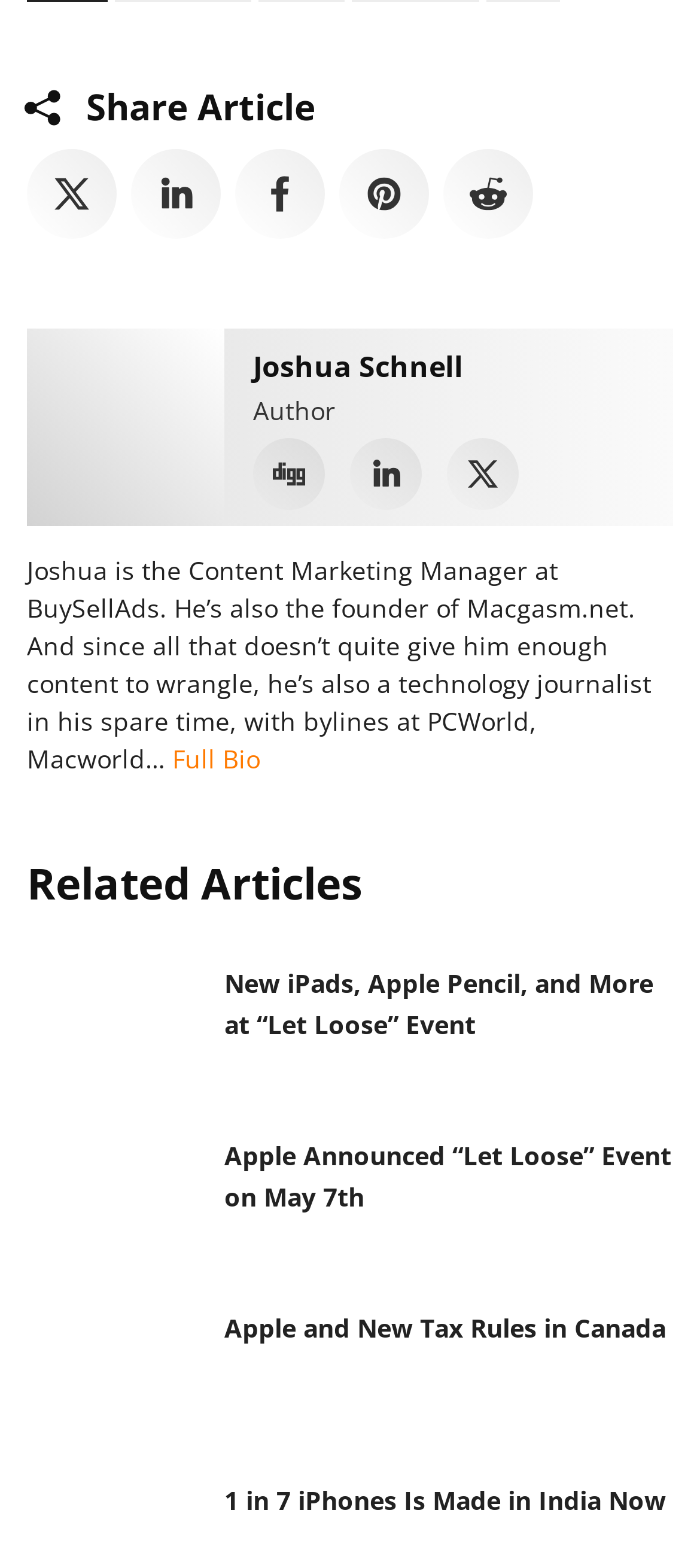Specify the bounding box coordinates of the region I need to click to perform the following instruction: "Read article about 1 in 7 iPhones made in India". The coordinates must be four float numbers in the range of 0 to 1, i.e., [left, top, right, bottom].

[0.321, 0.946, 0.951, 0.968]